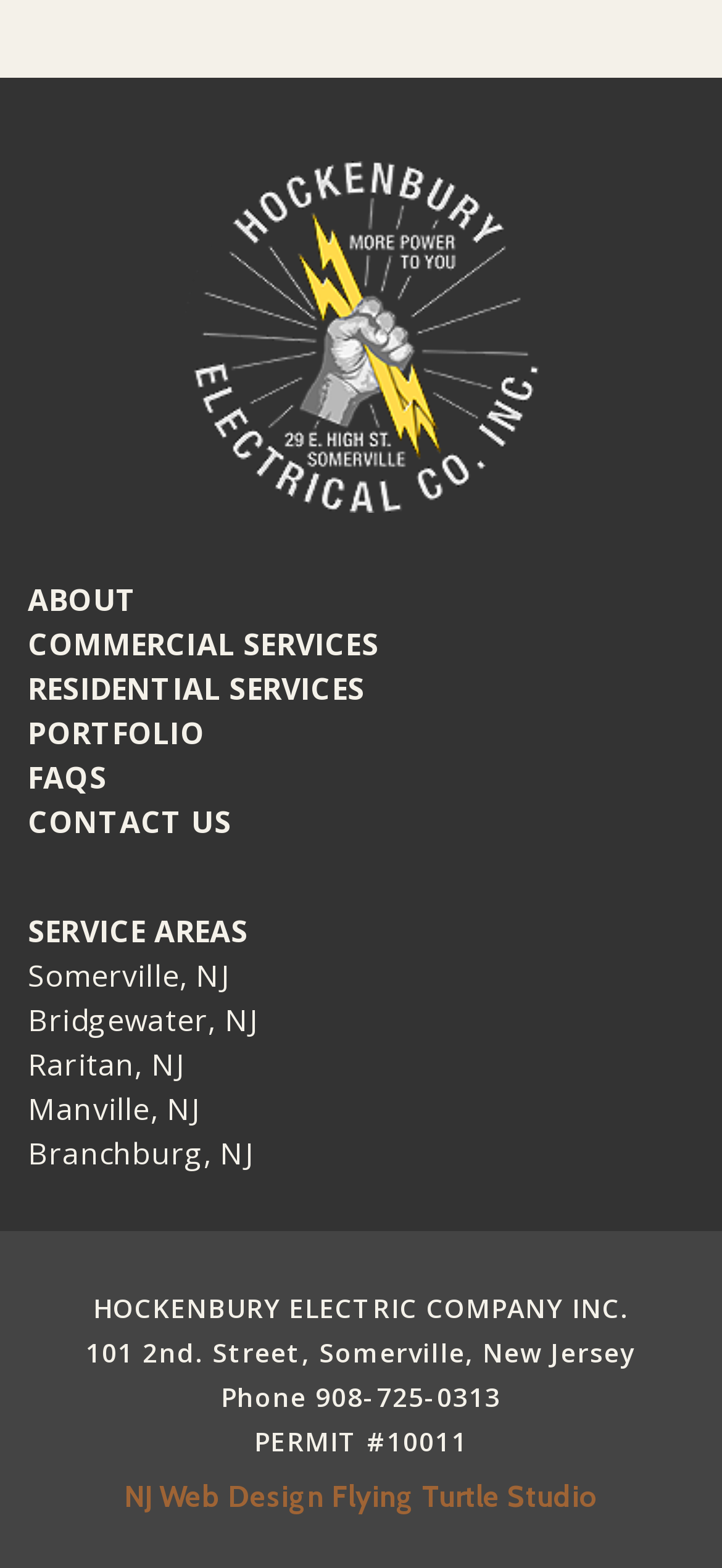Using the information in the image, give a comprehensive answer to the question: 
What is the permit number?

I found the permit number by looking at the static text element located at the bottom of the page, which reads 'PERMIT #10011'.